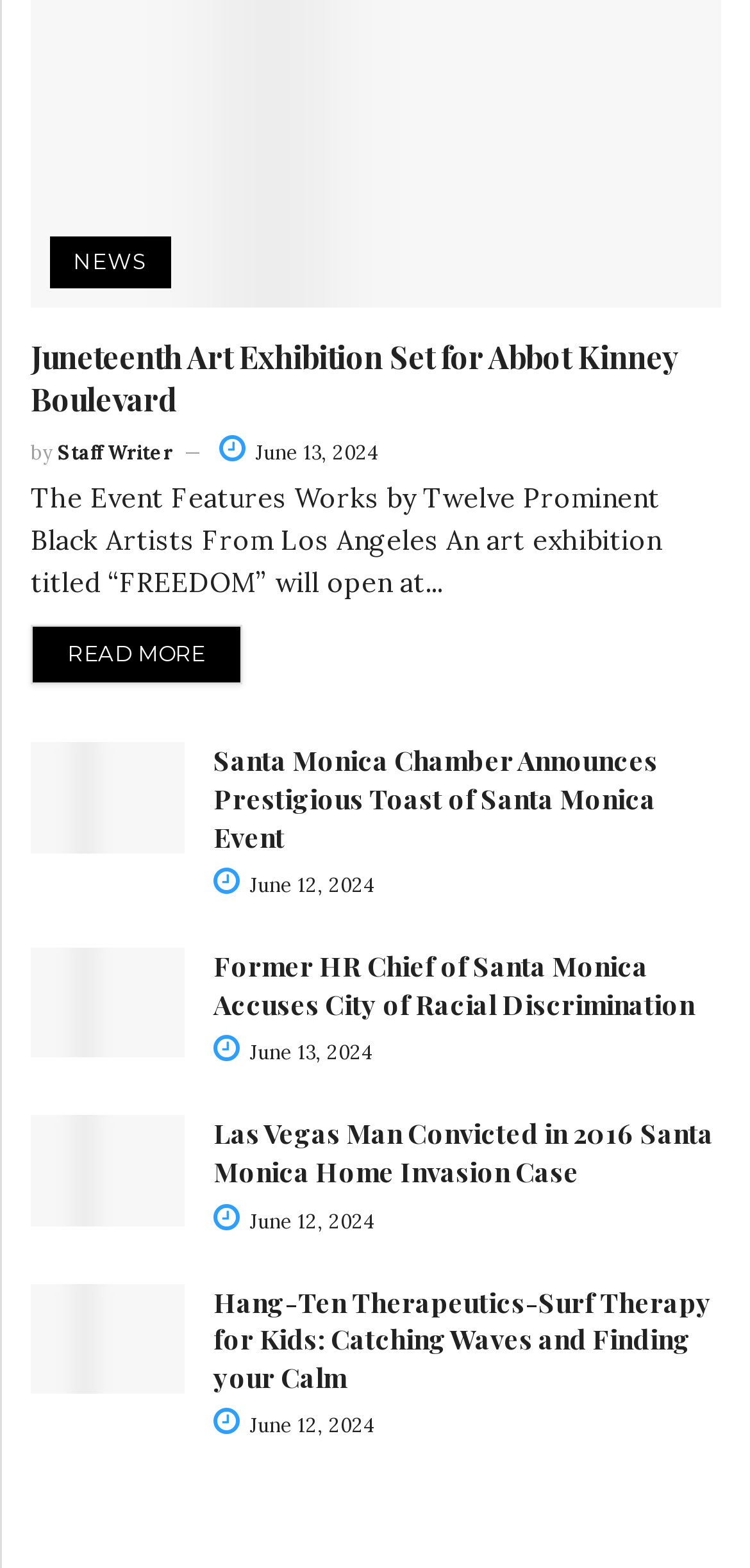Locate the bounding box coordinates of the element that should be clicked to fulfill the instruction: "Read more about Juneteenth Art Exhibition".

[0.041, 0.398, 0.323, 0.437]